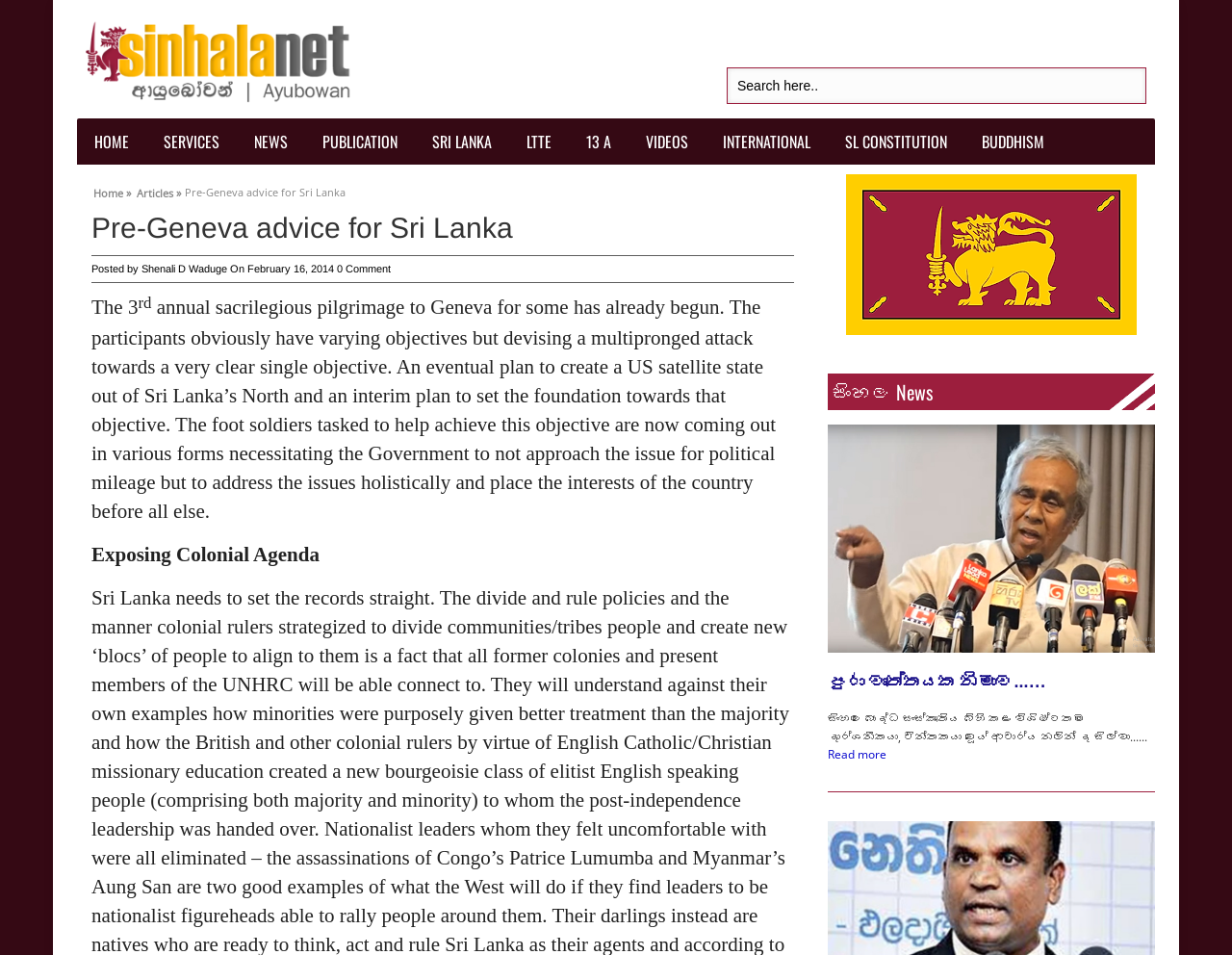Please find the bounding box coordinates (top-left x, top-left y, bottom-right x, bottom-right y) in the screenshot for the UI element described as follows: Try It Free

None